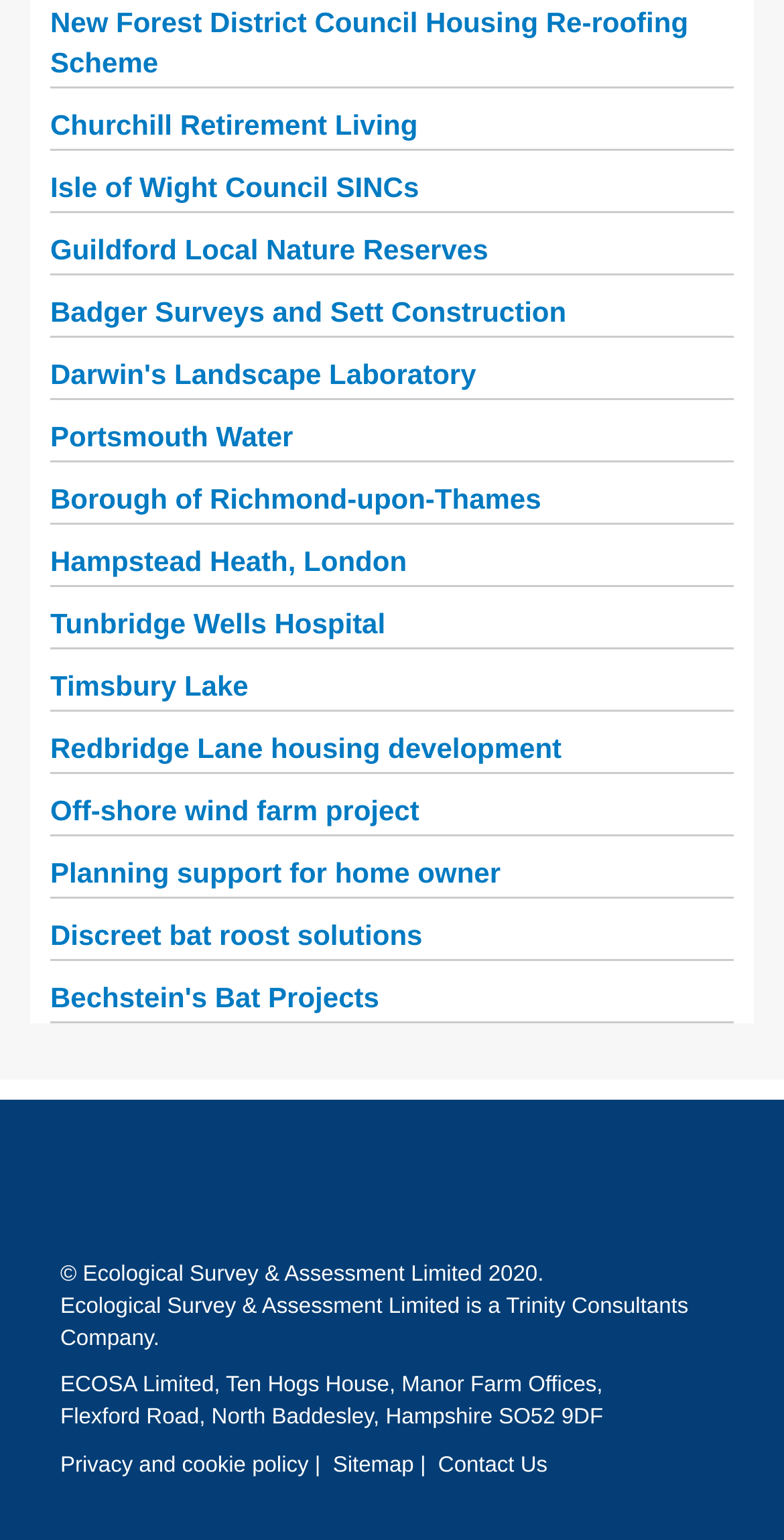How many static text elements are on the webpage?
Based on the visual, give a brief answer using one word or a short phrase.

5